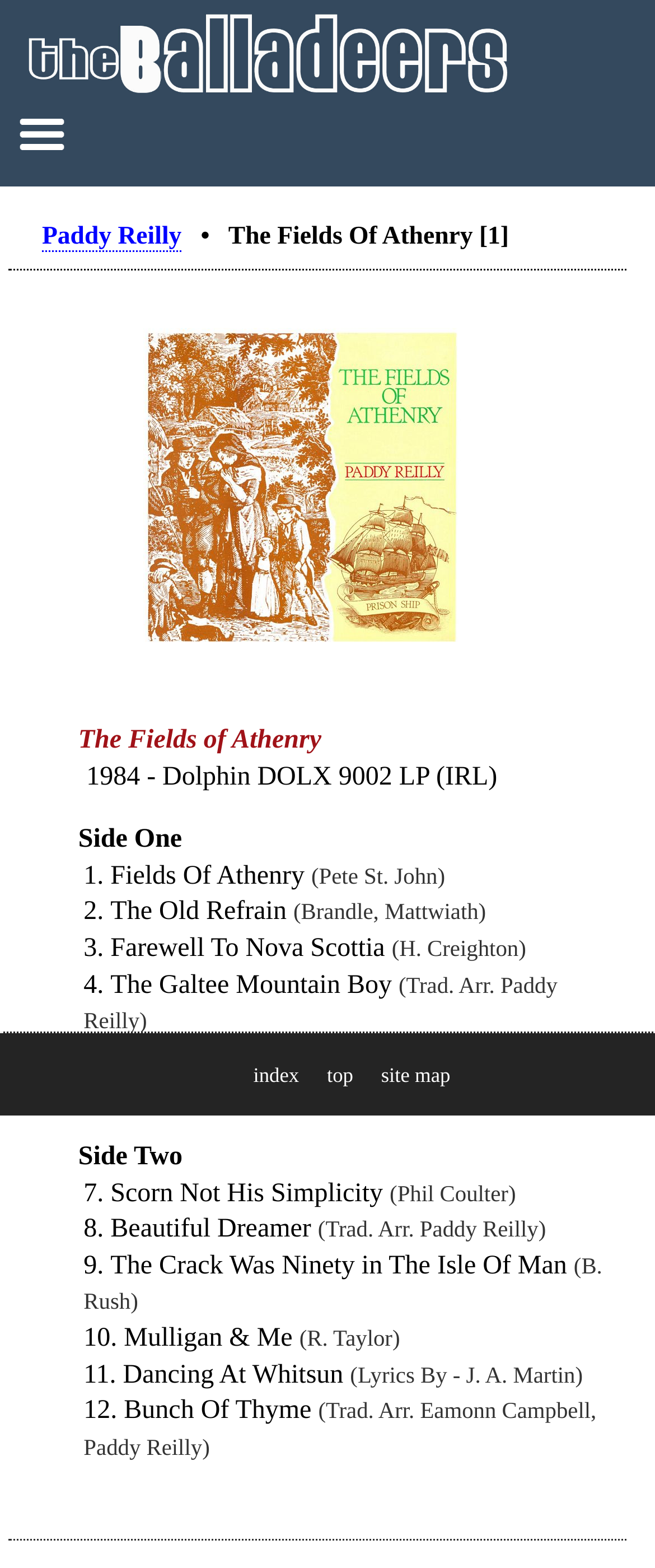Predict the bounding box of the UI element based on this description: "index".

[0.387, 0.679, 0.457, 0.694]